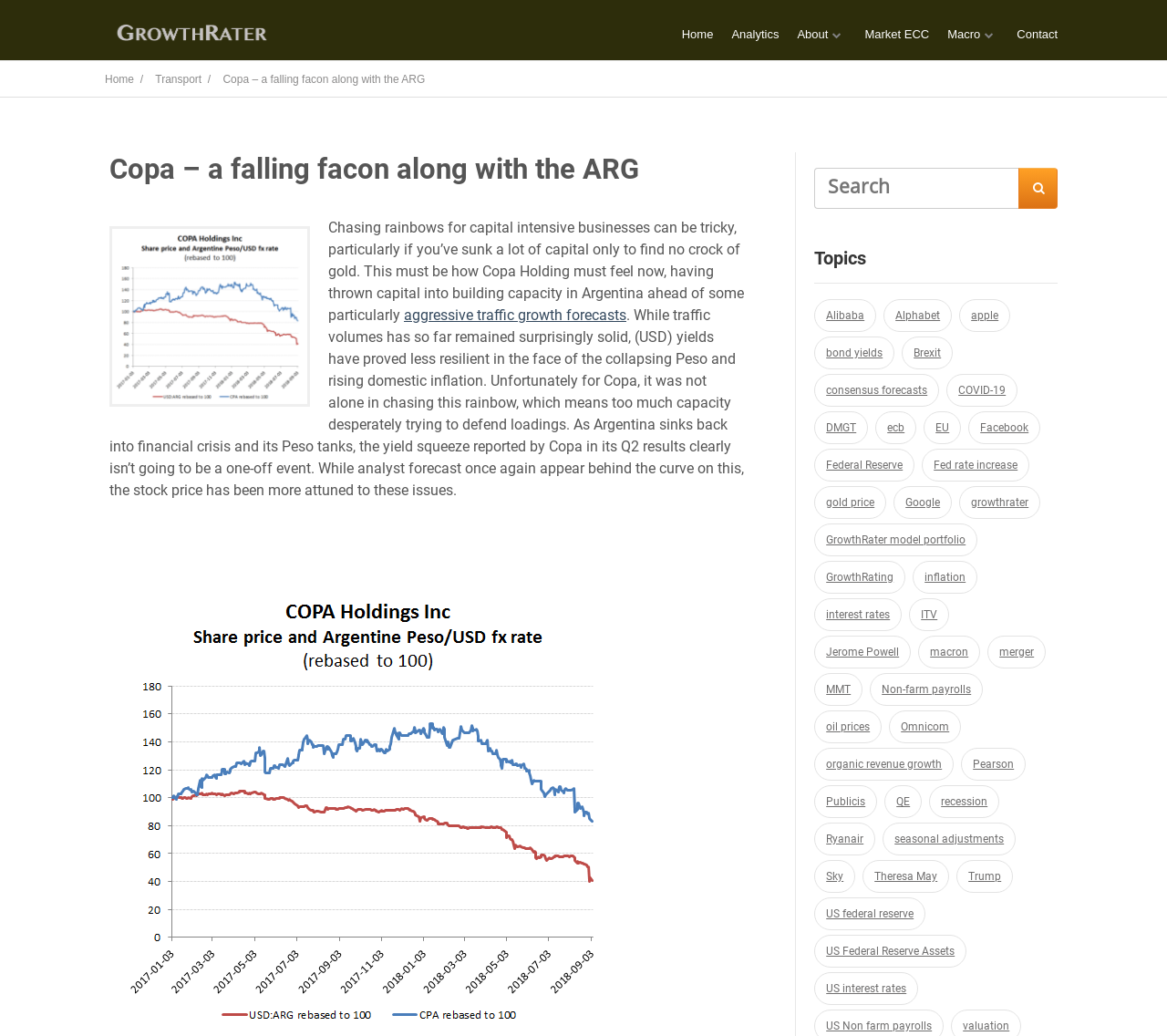Please identify the bounding box coordinates of the clickable area that will allow you to execute the instruction: "Learn more about aggressive traffic growth forecasts".

[0.346, 0.296, 0.537, 0.313]